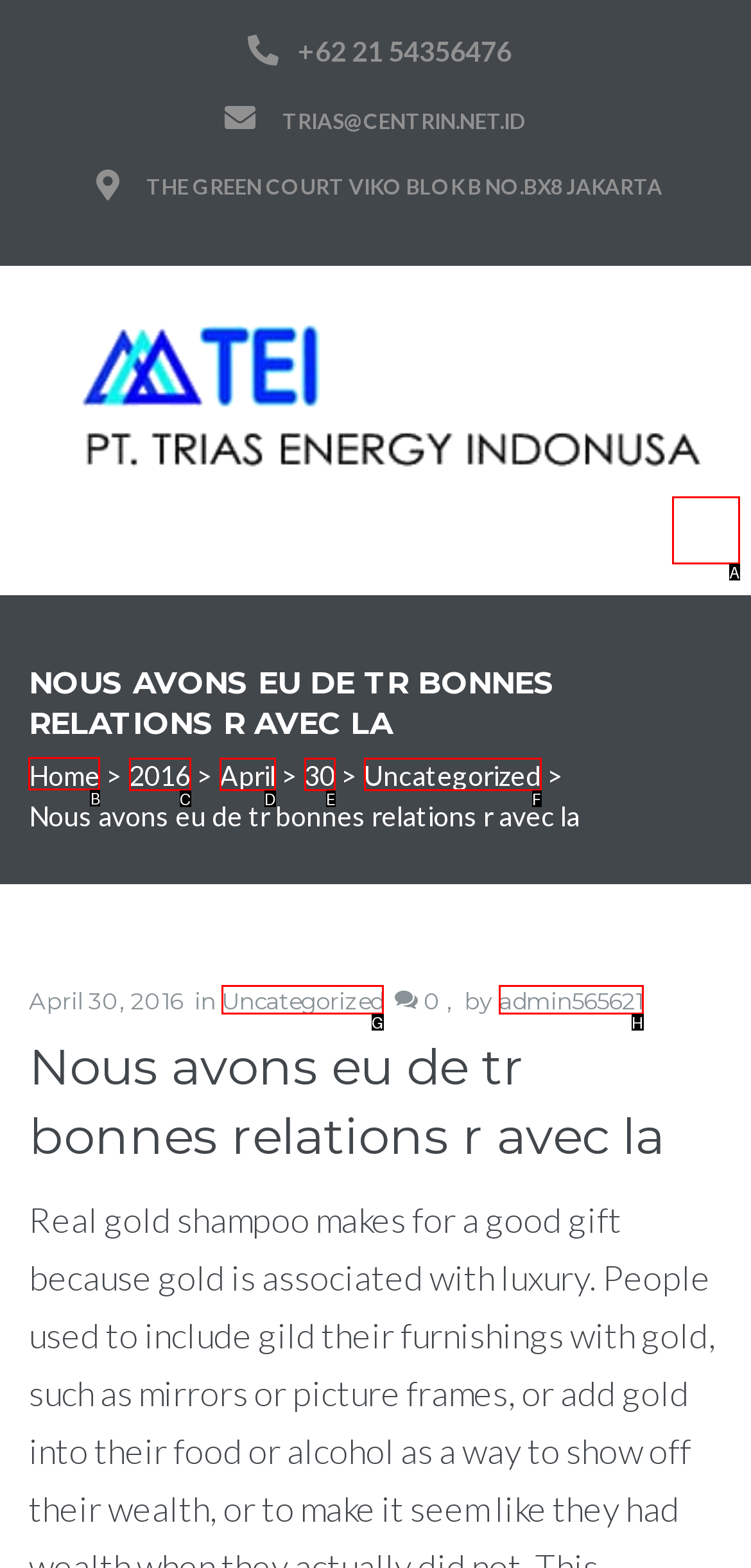For the task: Go to Home page, identify the HTML element to click.
Provide the letter corresponding to the right choice from the given options.

B